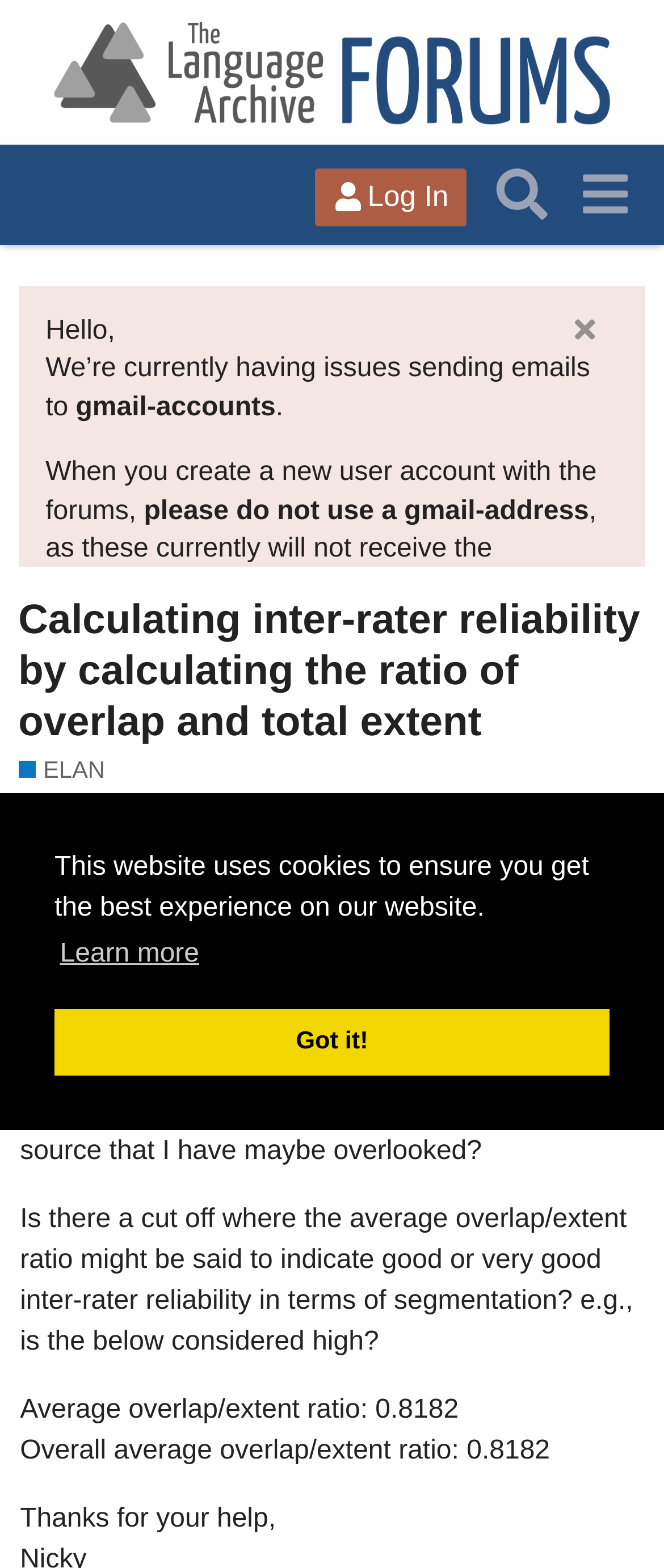Locate the bounding box coordinates of the clickable area needed to fulfill the instruction: "Search for topics".

[0.724, 0.098, 0.848, 0.15]